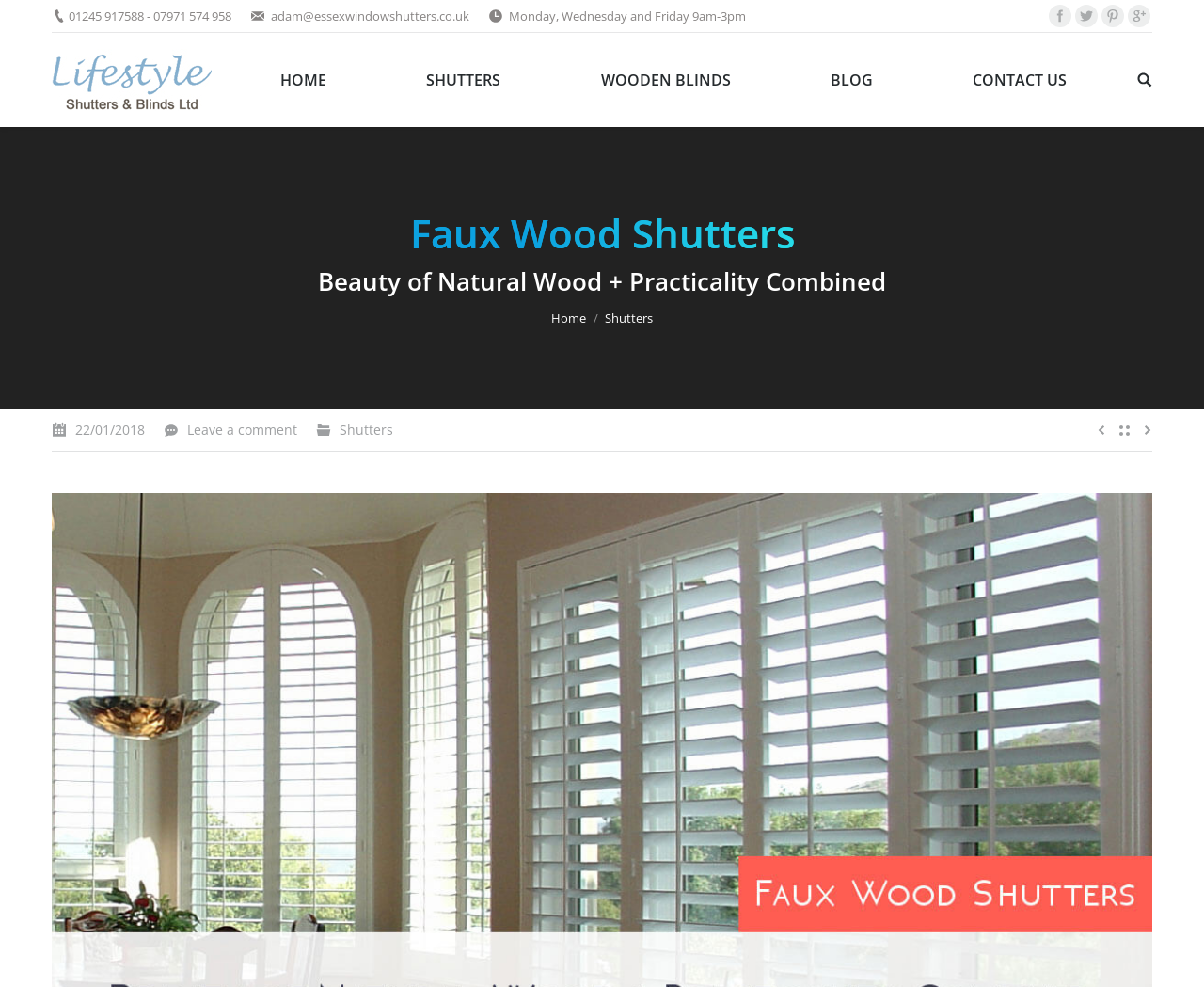Please determine the main heading text of this webpage.

Faux Wood Shutters